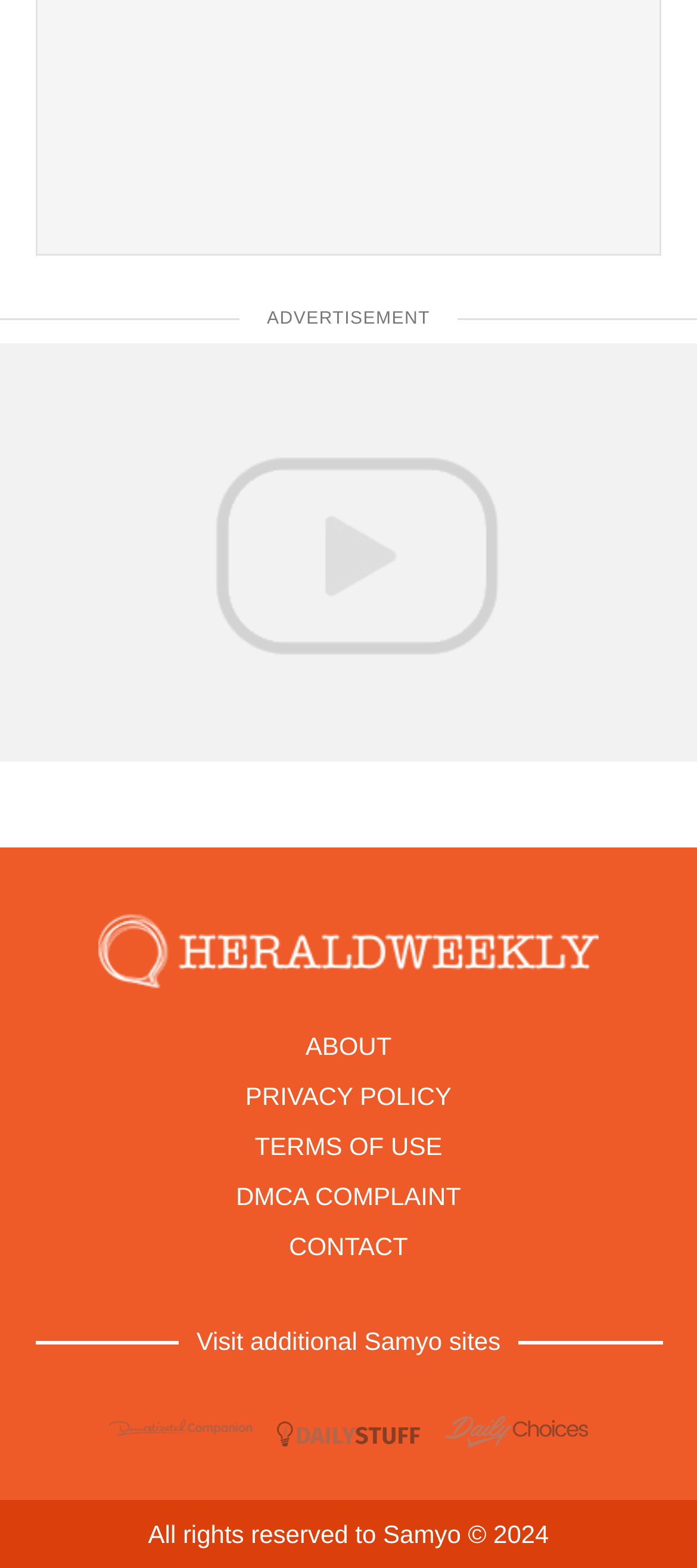Determine the bounding box coordinates of the clickable element to achieve the following action: 'contact us'. Provide the coordinates as four float values between 0 and 1, formatted as [left, top, right, bottom].

[0.415, 0.786, 0.585, 0.804]